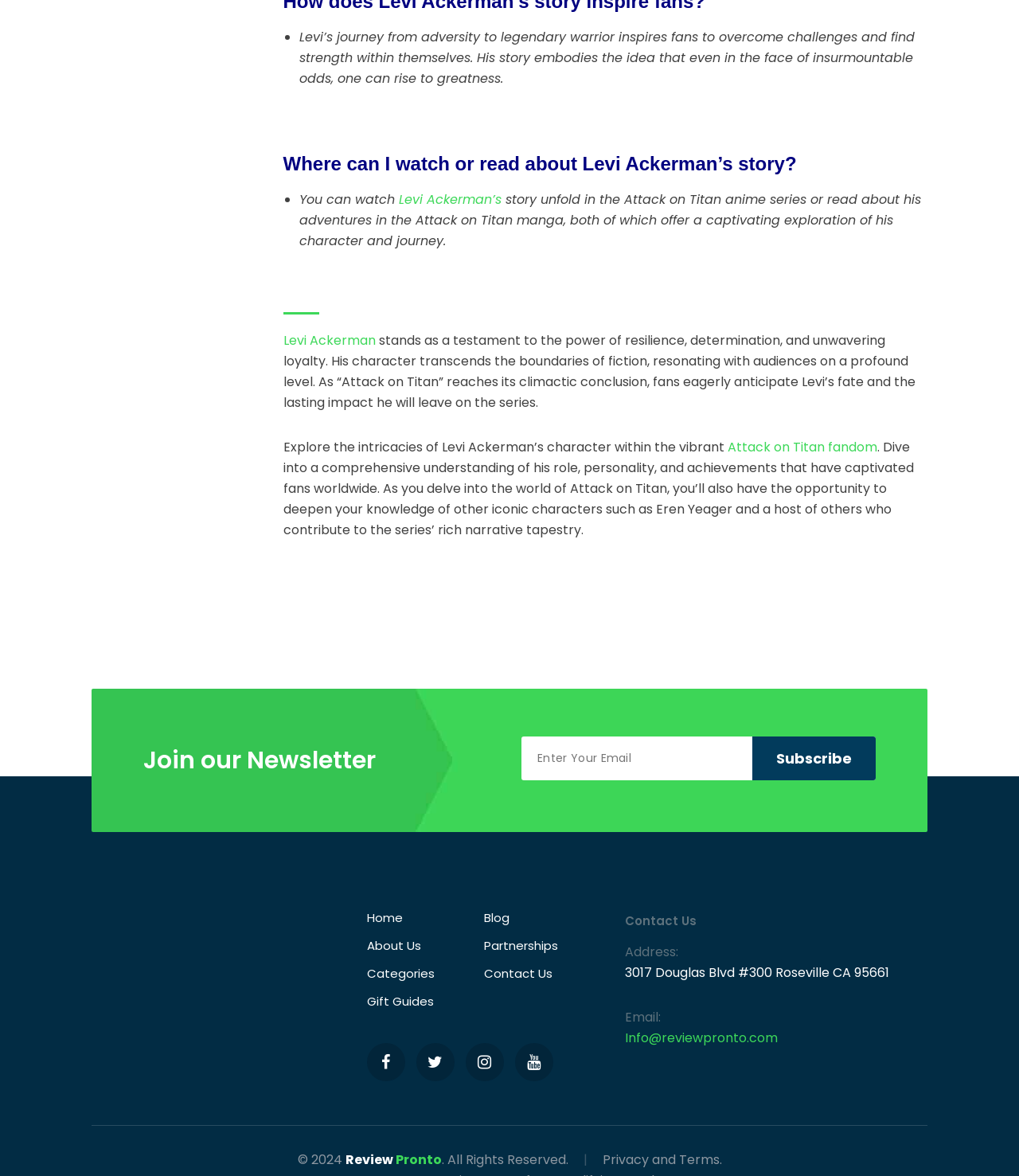How can I subscribe to the newsletter?
Refer to the screenshot and deliver a thorough answer to the question presented.

To subscribe to the newsletter, I need to click the 'Subscribe' button, which is located next to the textbox element with the placeholder text, under the 'Join our Newsletter' heading.